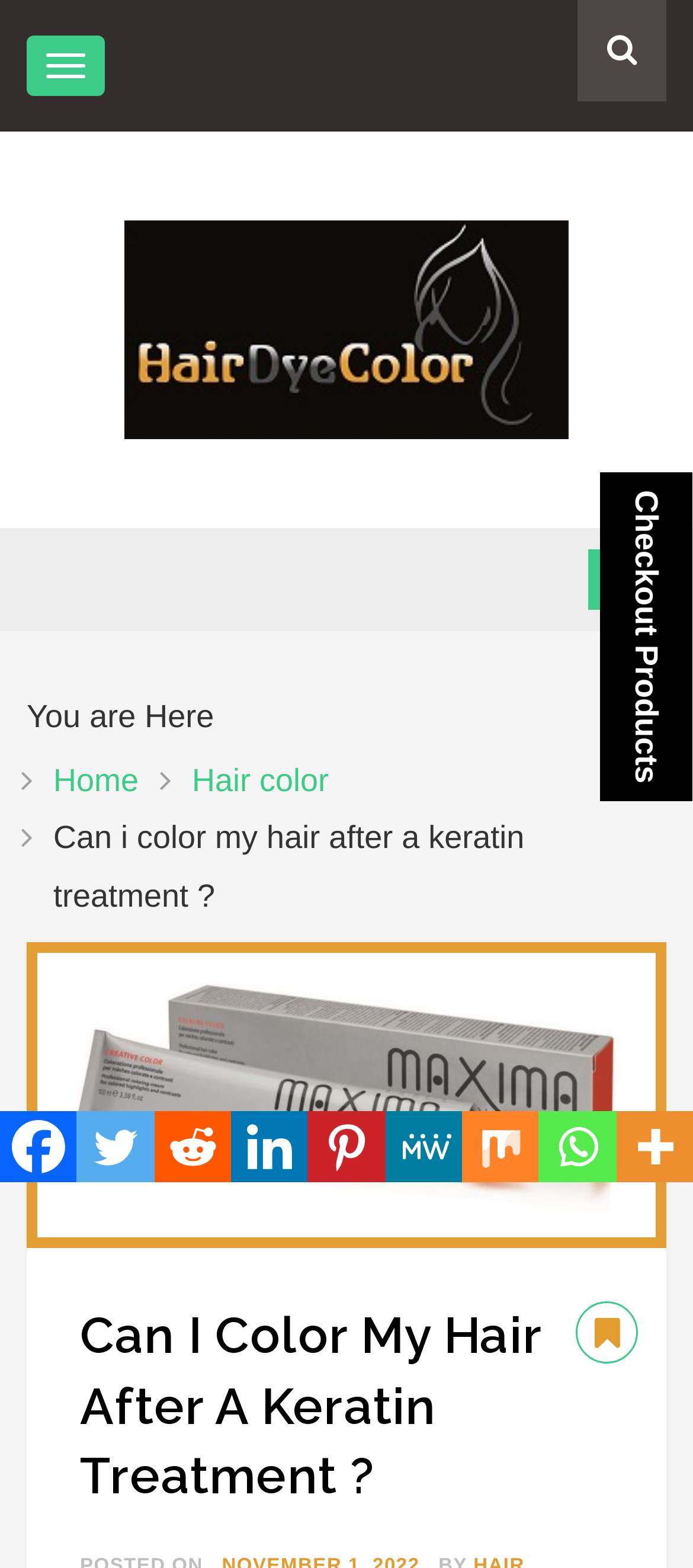Describe all visible elements and their arrangement on the webpage.

This webpage is about hair dye color and keratin treatment. At the top right corner, there is a "Checkout Products" link. On the top left, there is a logo of "Hair Dye Color" with an image, and next to it, a link with the same name. Below the logo, there is a "You are Here" static text, followed by a breadcrumbs navigation section that shows the current page's location in the website's hierarchy. The breadcrumbs section contains links to "Home" and "Hair color" pages, and a static text that repeats the title of the current page.

The main content of the page is a heading that asks "Can I Color My Hair After A Keratin Treatment?" which is located in the middle of the page. At the bottom of the page, there are social media links to Facebook, Twitter, Reddit, Linkedin, Pinterest, MeWe, Mix, Whatsapp, and More, with an image on the "More" link. There are also two buttons on the page, one at the top left and another at the top right, but they do not have any text or description.